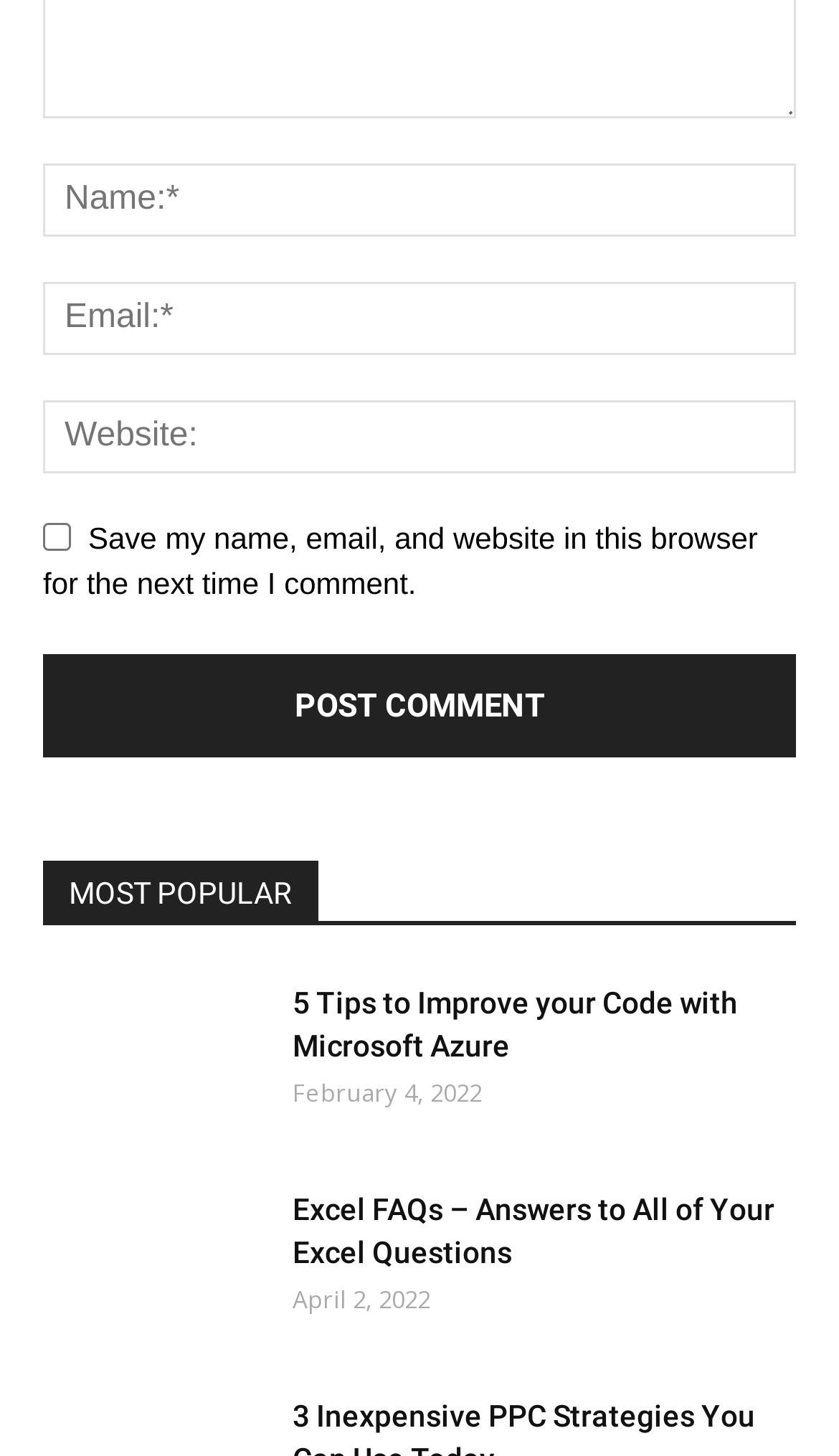Please respond to the question with a concise word or phrase:
When was the article 'Excel FAQs - Answers to All of Your Excel Questions' published?

April 2, 2022